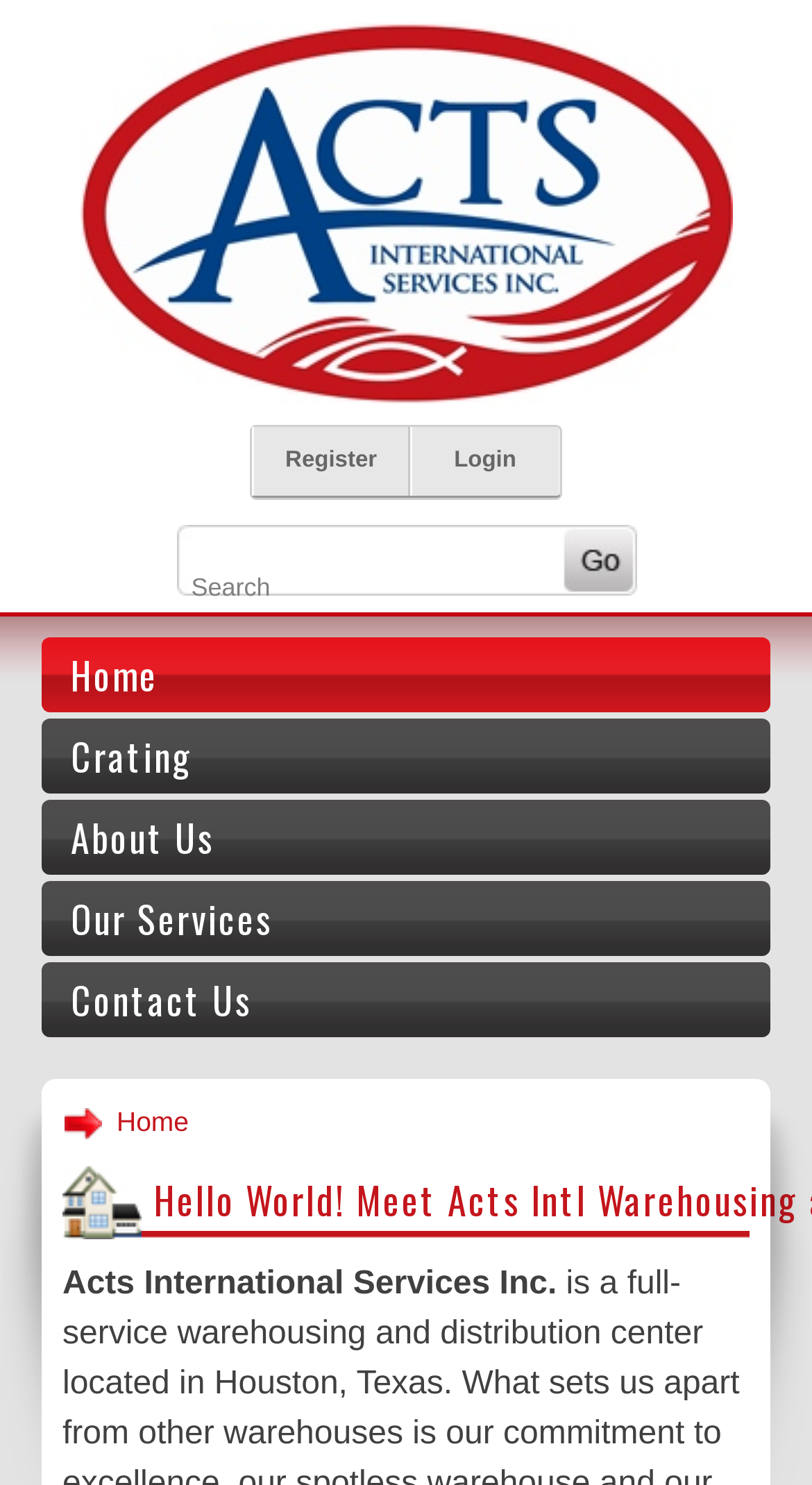Using the elements shown in the image, answer the question comprehensively: What is the purpose of the textbox?

The textbox has a static text 'Search' next to it, and there is a 'Clear search text' link nearby, indicating that the textbox is used for searching purposes.